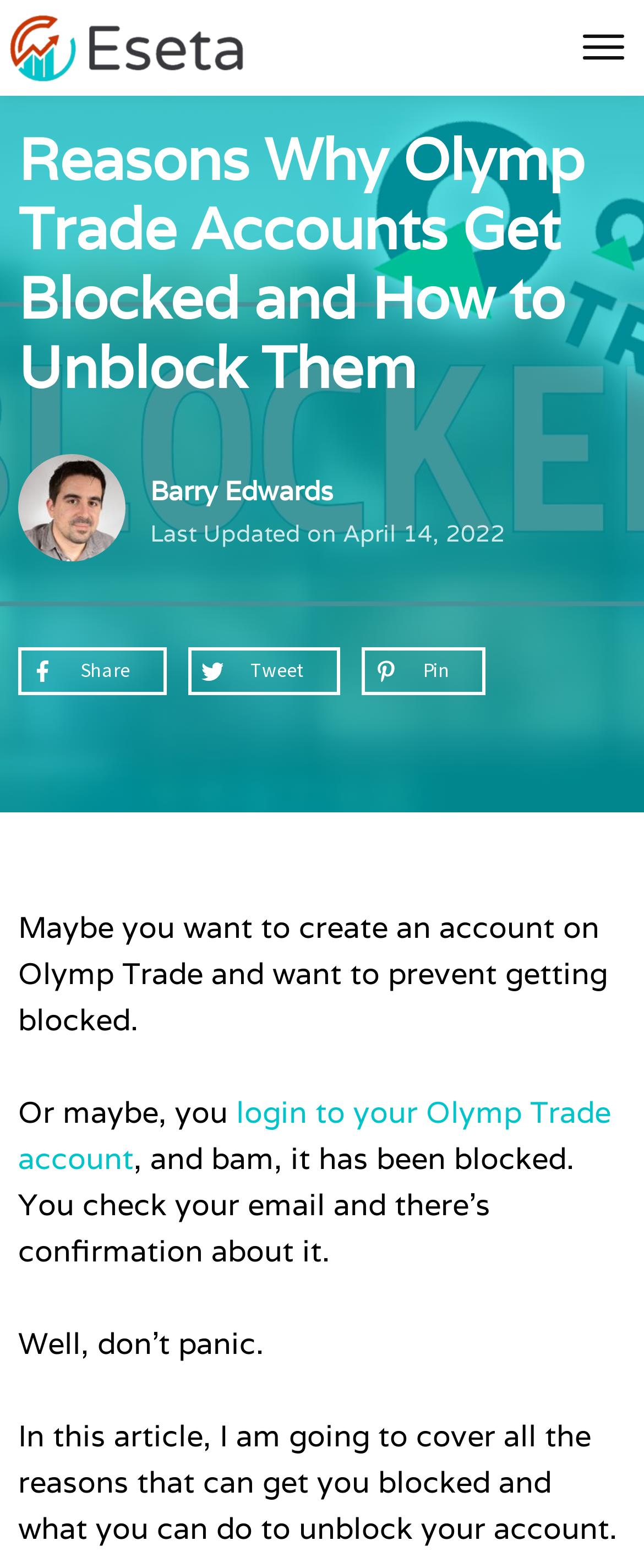For the following element description, predict the bounding box coordinates in the format (top-left x, top-left y, bottom-right x, bottom-right y). All values should be floating point numbers between 0 and 1. Description: Pin 0

[0.565, 0.414, 0.698, 0.442]